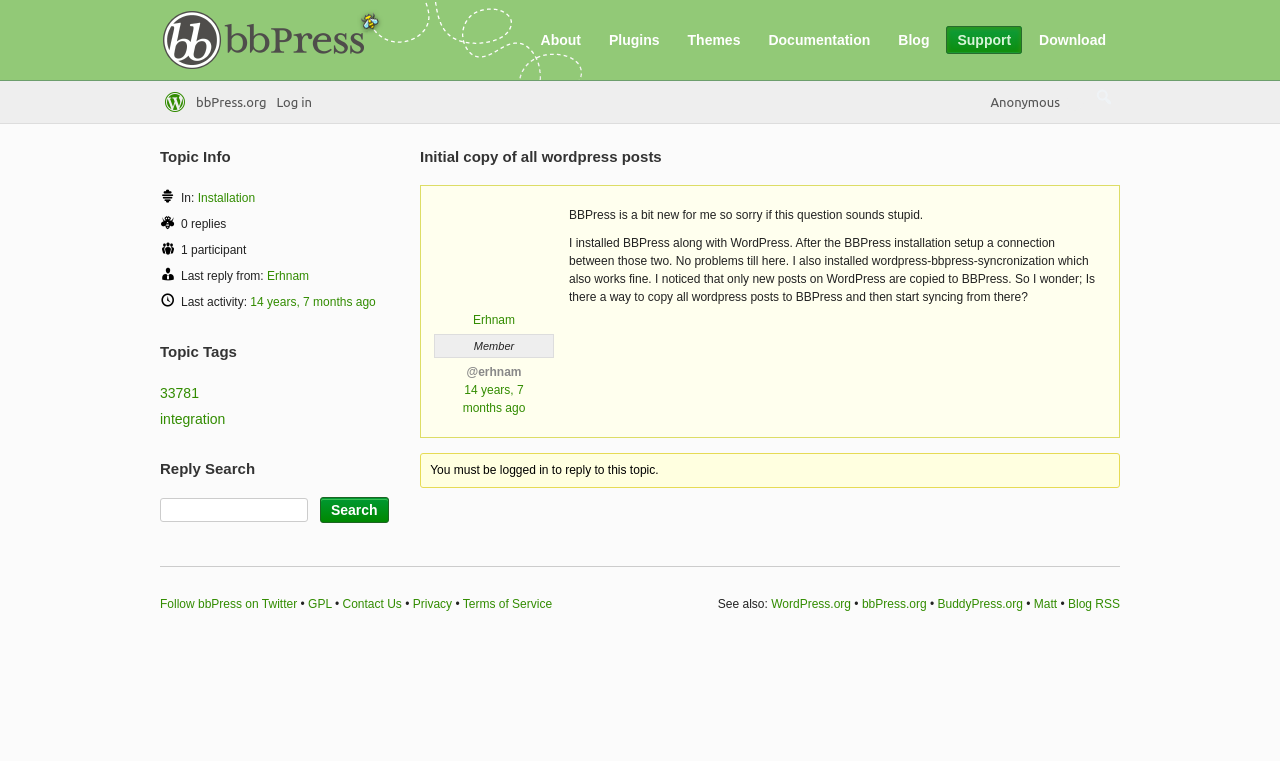Who started this topic?
Please answer the question with a detailed response using the information from the screenshot.

The topic was started by 'Erhnam' as indicated by the link element with the text 'Erhnam' and the static text element with the text '@erhnam' on the webpage.